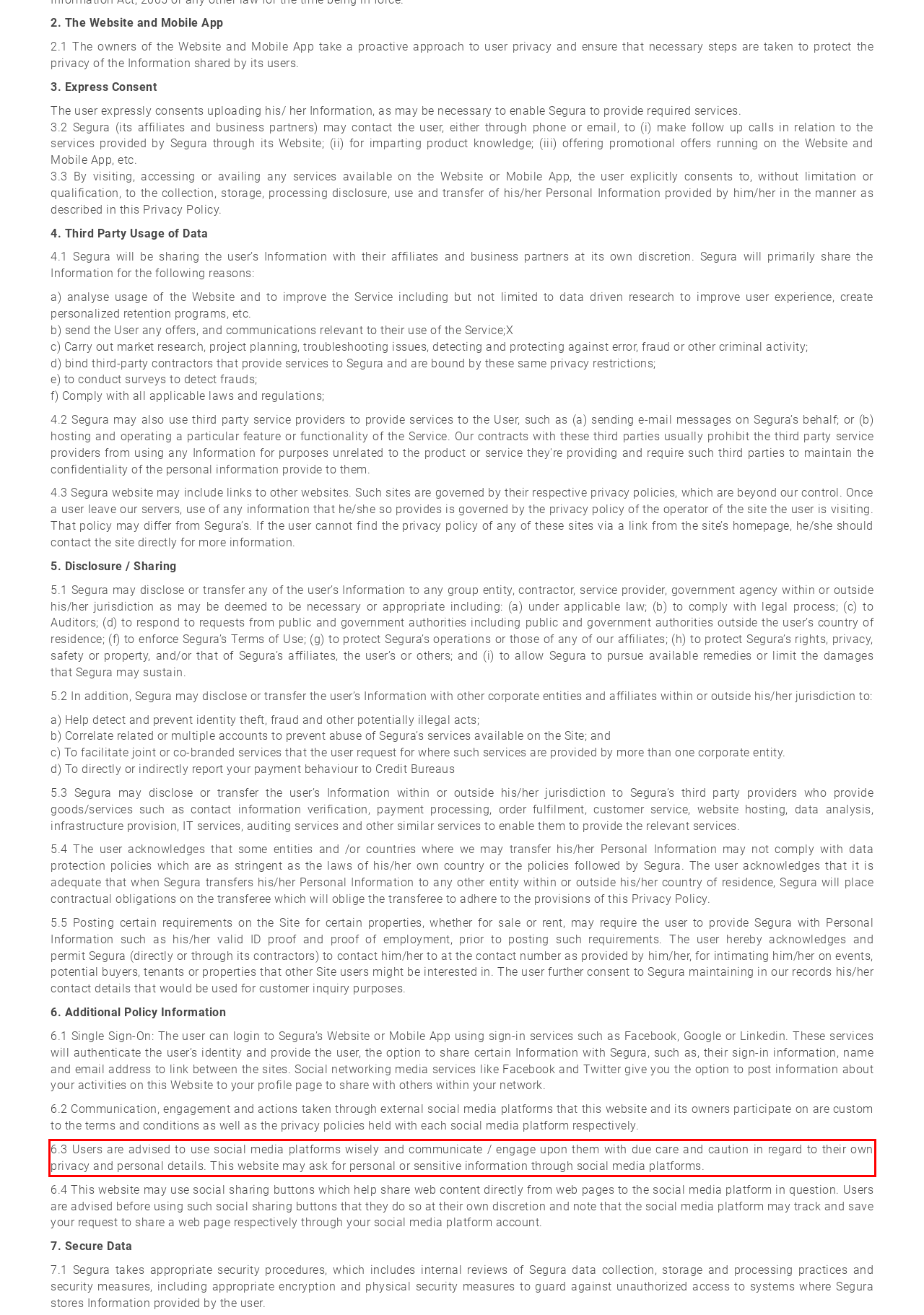Given a screenshot of a webpage with a red bounding box, extract the text content from the UI element inside the red bounding box.

6.3 Users are advised to use social media platforms wisely and communicate / engage upon them with due care and caution in regard to their own privacy and personal details. This website may ask for personal or sensitive information through social media platforms.